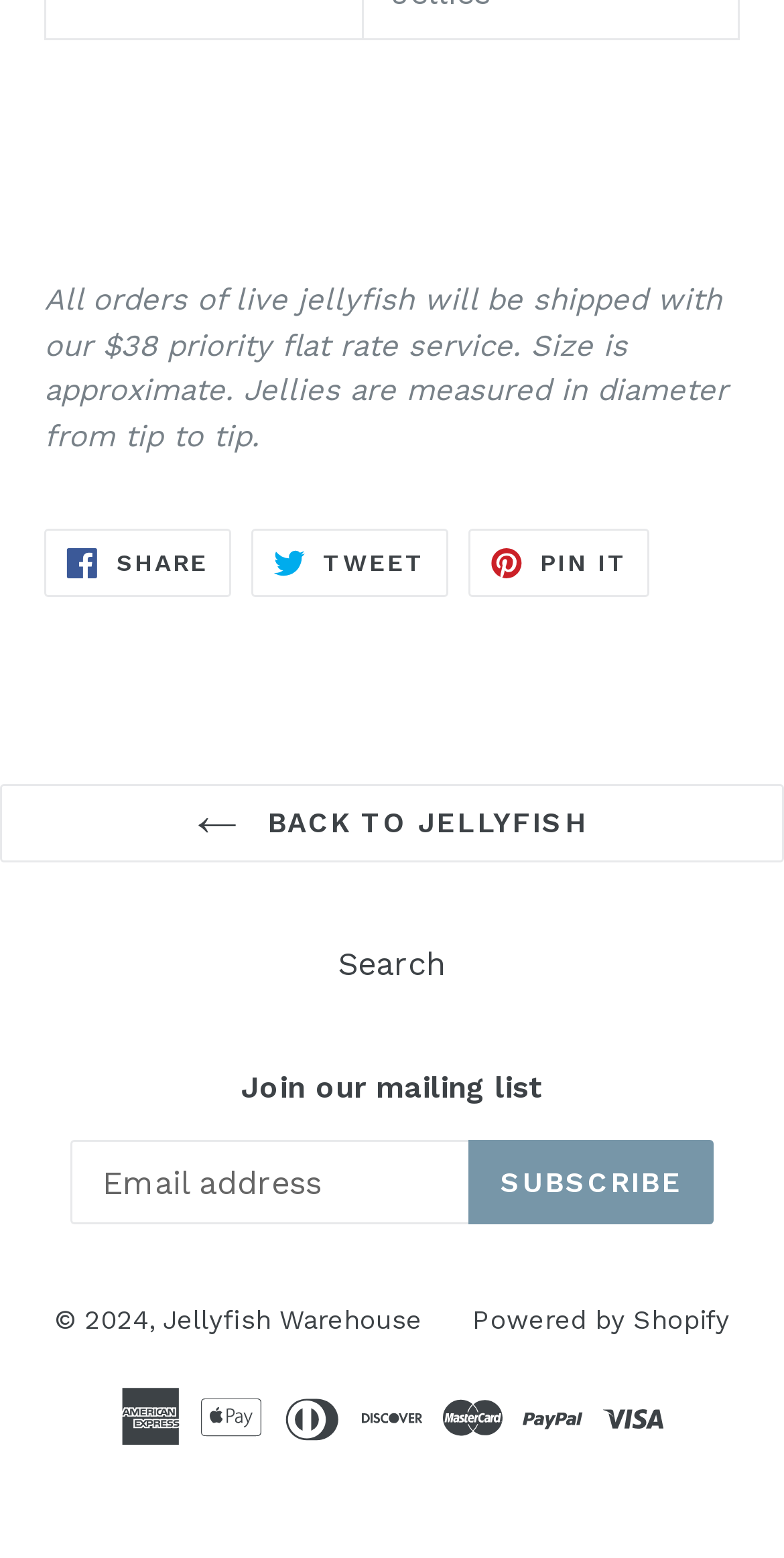Based on the description "Jellyfish Warehouse", find the bounding box of the specified UI element.

[0.208, 0.838, 0.538, 0.857]